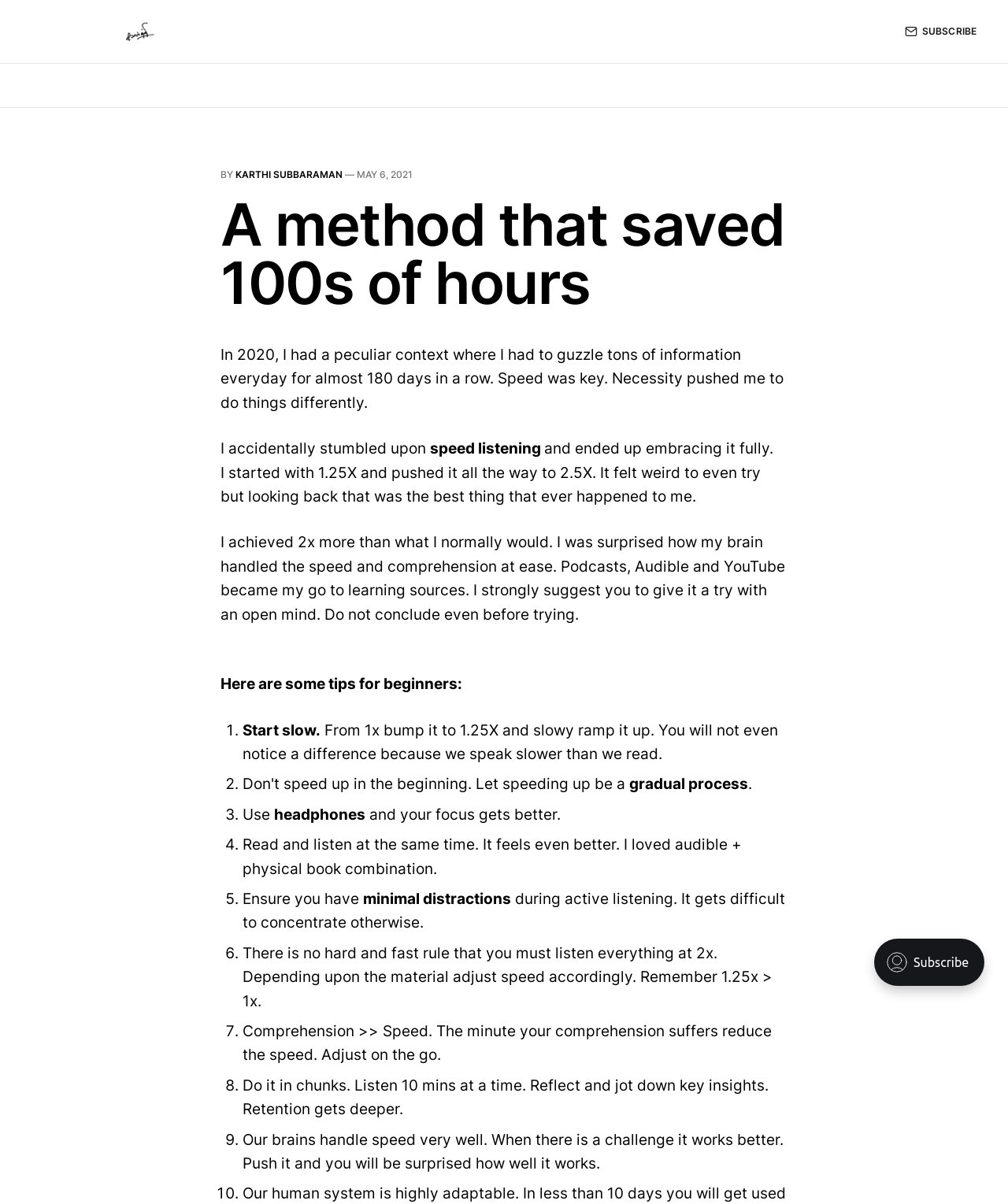What is the author's name?
Using the information presented in the image, please offer a detailed response to the question.

The author's name can be found in the header section of the webpage, where it says 'BY Karthi Subbaraman'.